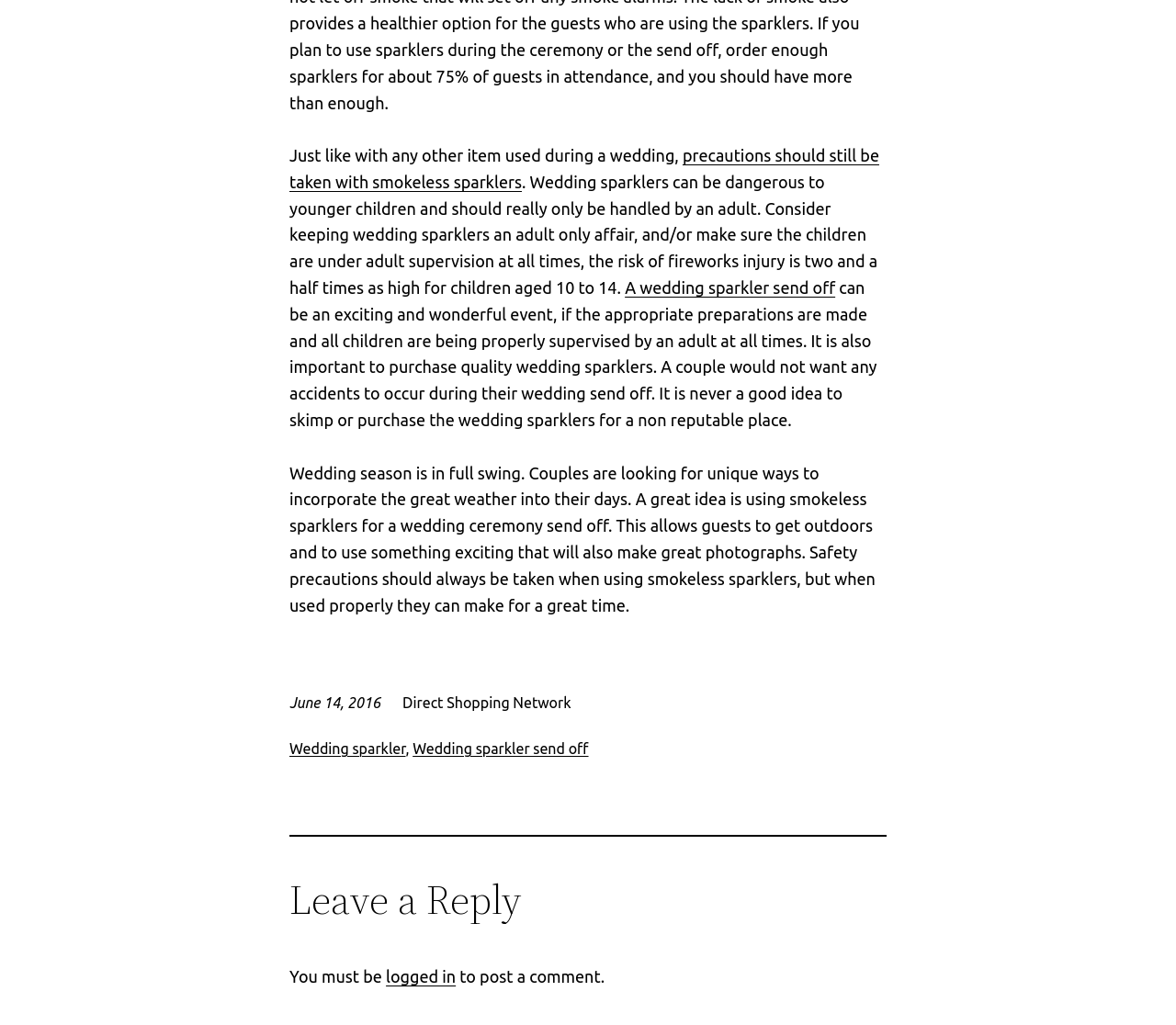Using the elements shown in the image, answer the question comprehensively: What is the purpose of using smokeless sparklers at a wedding?

The text suggests that using smokeless sparklers at a wedding can make for a great time and create exciting photographs, specifically during a wedding send off.